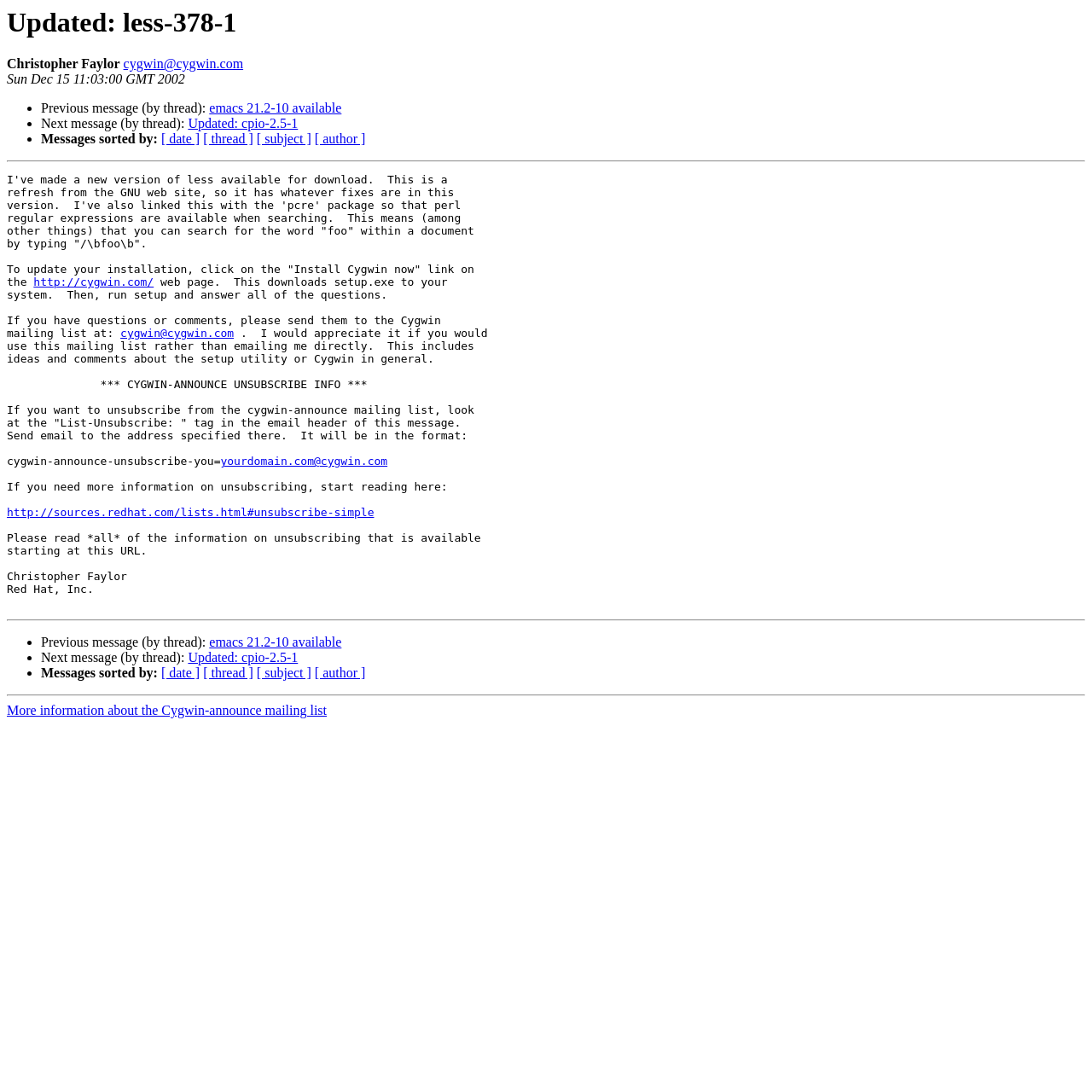What is the purpose of the 'pcre' package?
Please interpret the details in the image and answer the question thoroughly.

The purpose of the 'pcre' package is to enable perl regular expressions, which is mentioned in the static text element that describes the new version of less available for download.